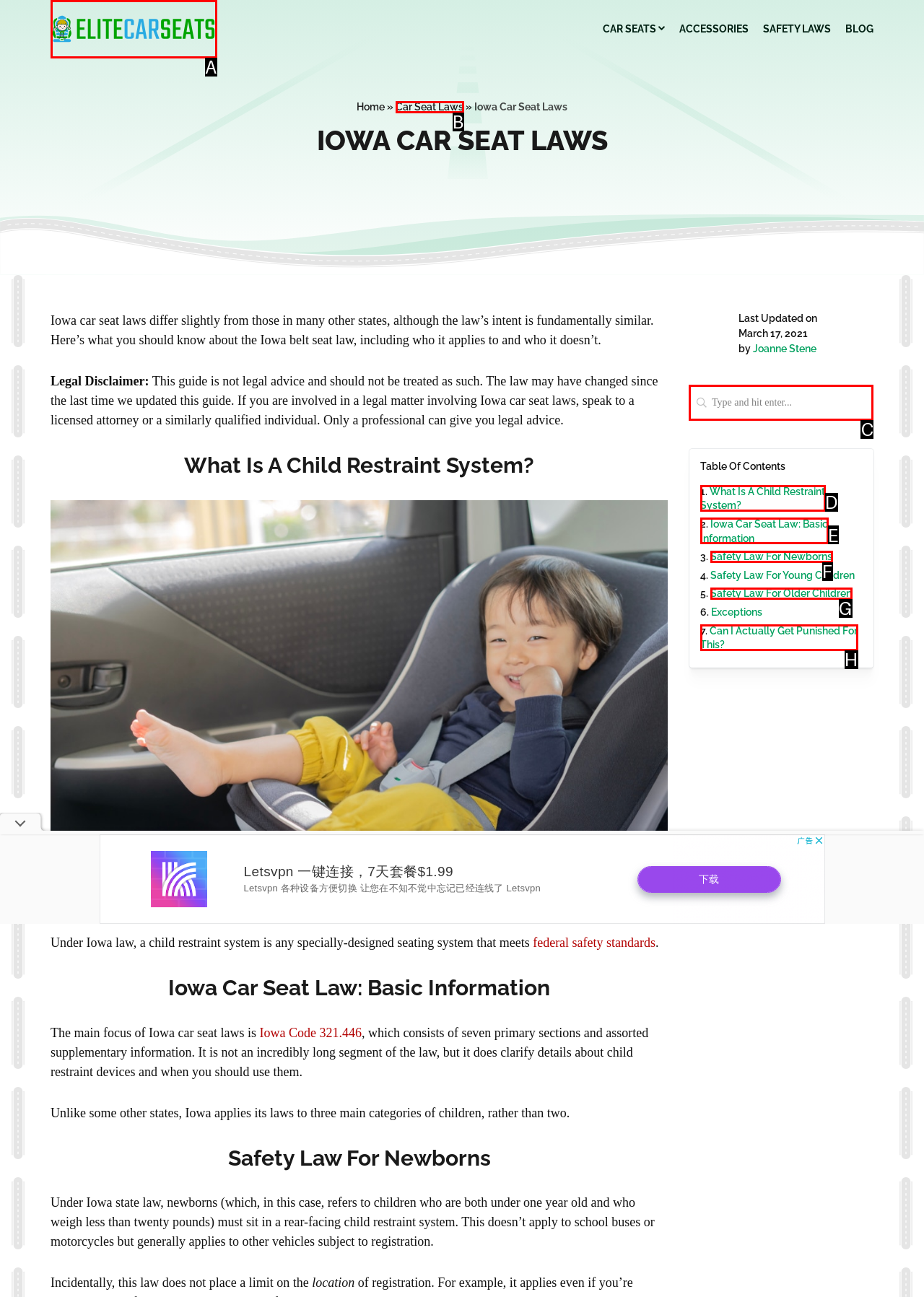Select the correct option from the given choices to perform this task: Search for something. Provide the letter of that option.

C